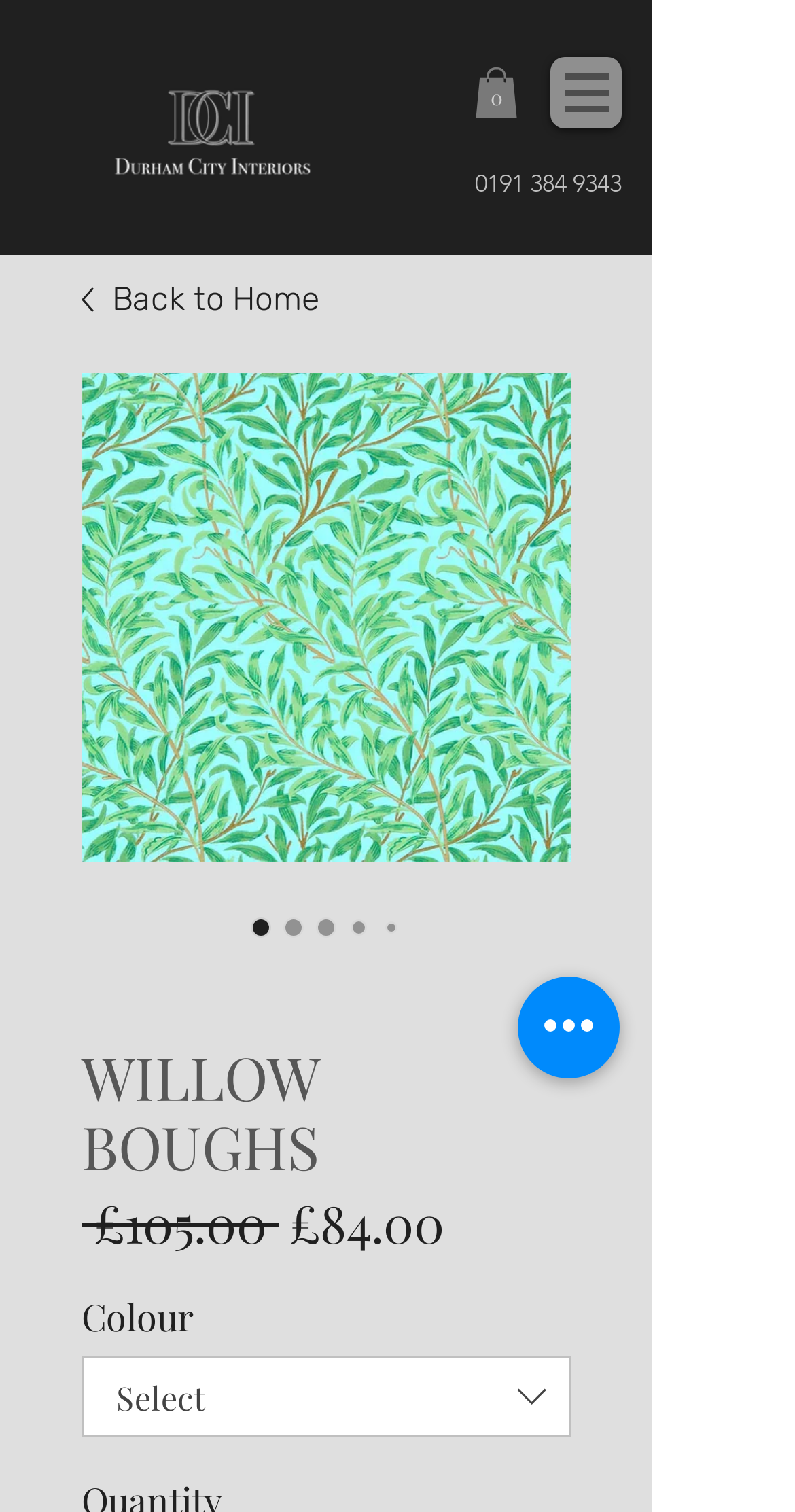How many radio buttons are there for colour options?
Using the image as a reference, answer the question in detail.

I counted the number of radio buttons with the label 'WILLOW BOUGHS' and found 5 options.